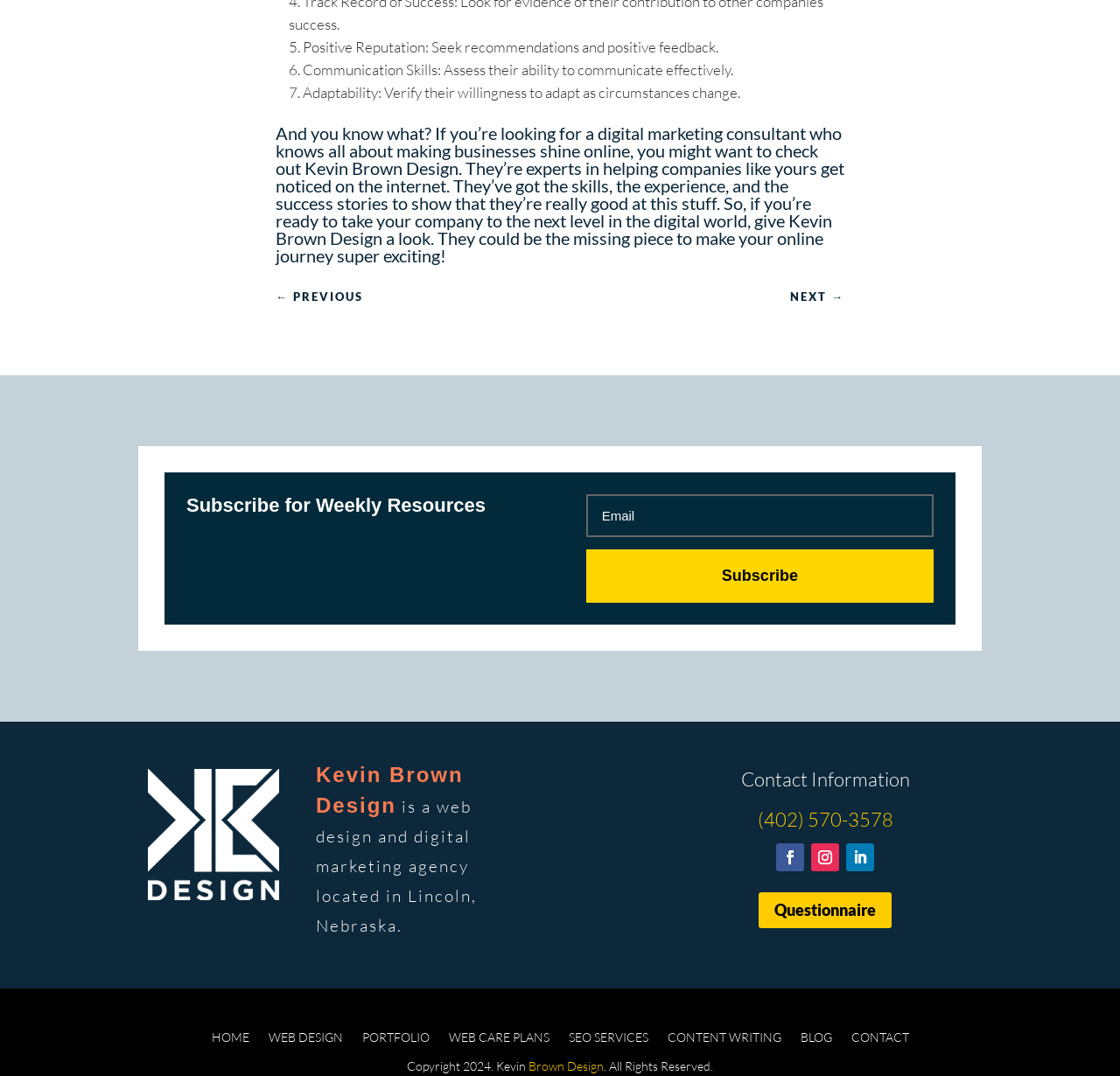From the webpage screenshot, identify the region described by Blog. Provide the bounding box coordinates as (top-left x, top-left y, bottom-right x, bottom-right y), with each value being a floating point number between 0 and 1.

[0.714, 0.952, 0.743, 0.97]